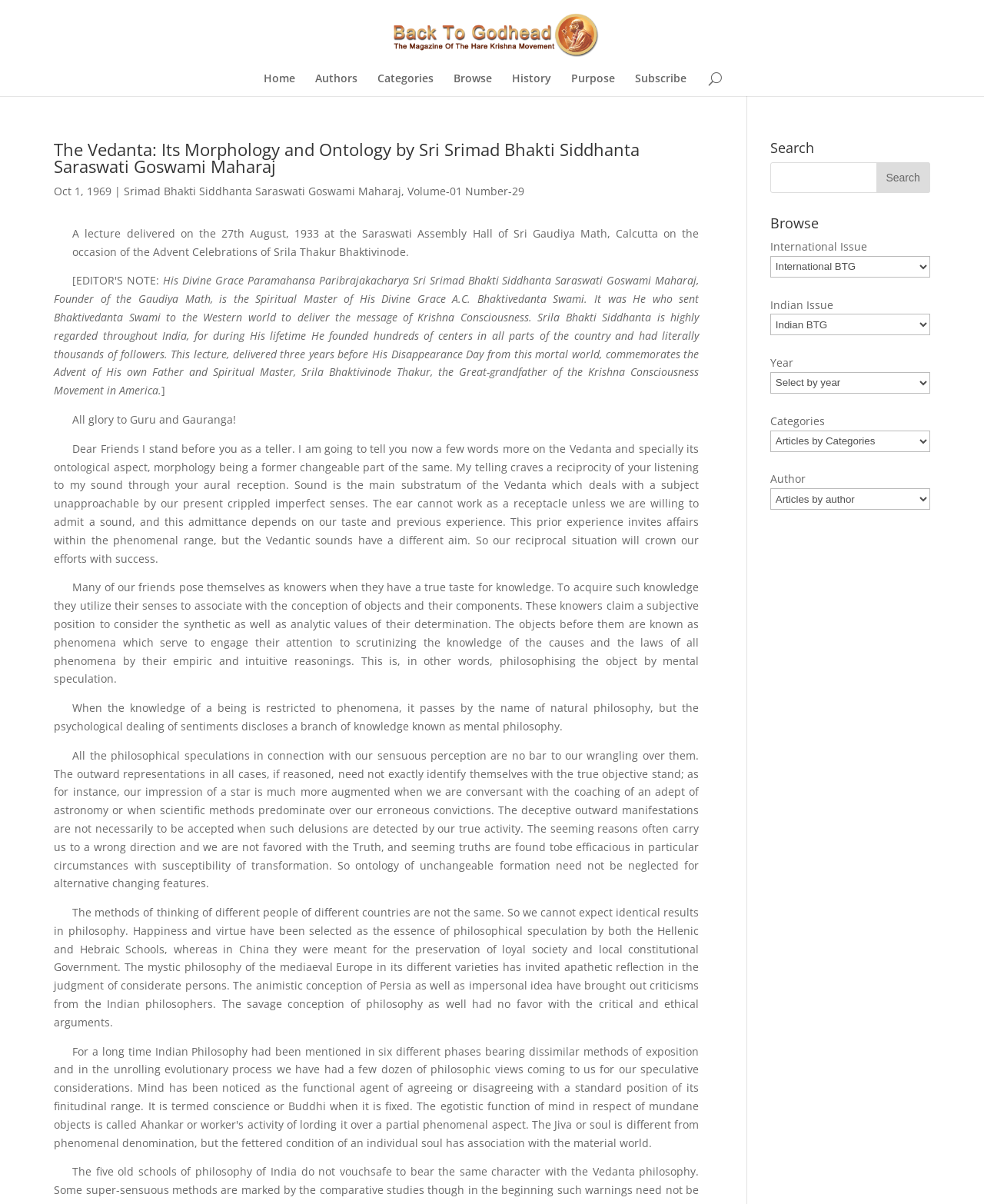Explain the webpage in detail.

This webpage is dedicated to an article titled "The Vedanta: Its Morphology and Ontology" by Sri Srimad Bhakti Siddhanta Saraswati Goswami Maharaj. At the top of the page, there is a navigation menu with links to "Home", "Authors", "Categories", "Browse", "History", "Purpose", and "Subscribe". Below the navigation menu, there is a heading with the title of the article, followed by the date "Oct 1, 1969" and the author's name.

The main content of the article is divided into several paragraphs, which discuss the concept of Vedanta and its ontological aspect. The text is dense and philosophical, with the author exploring the nature of knowledge, perception, and reality.

On the right side of the page, there is a search bar with a button labeled "Search". Below the search bar, there are several dropdown menus labeled "International Issue", "Indian Issue", "Year", "Categories", and "Author", which allow users to filter and browse through different categories of content.

At the very top of the page, there is a link to "Back To Godhead" with an accompanying image. This link is positioned above the navigation menu.